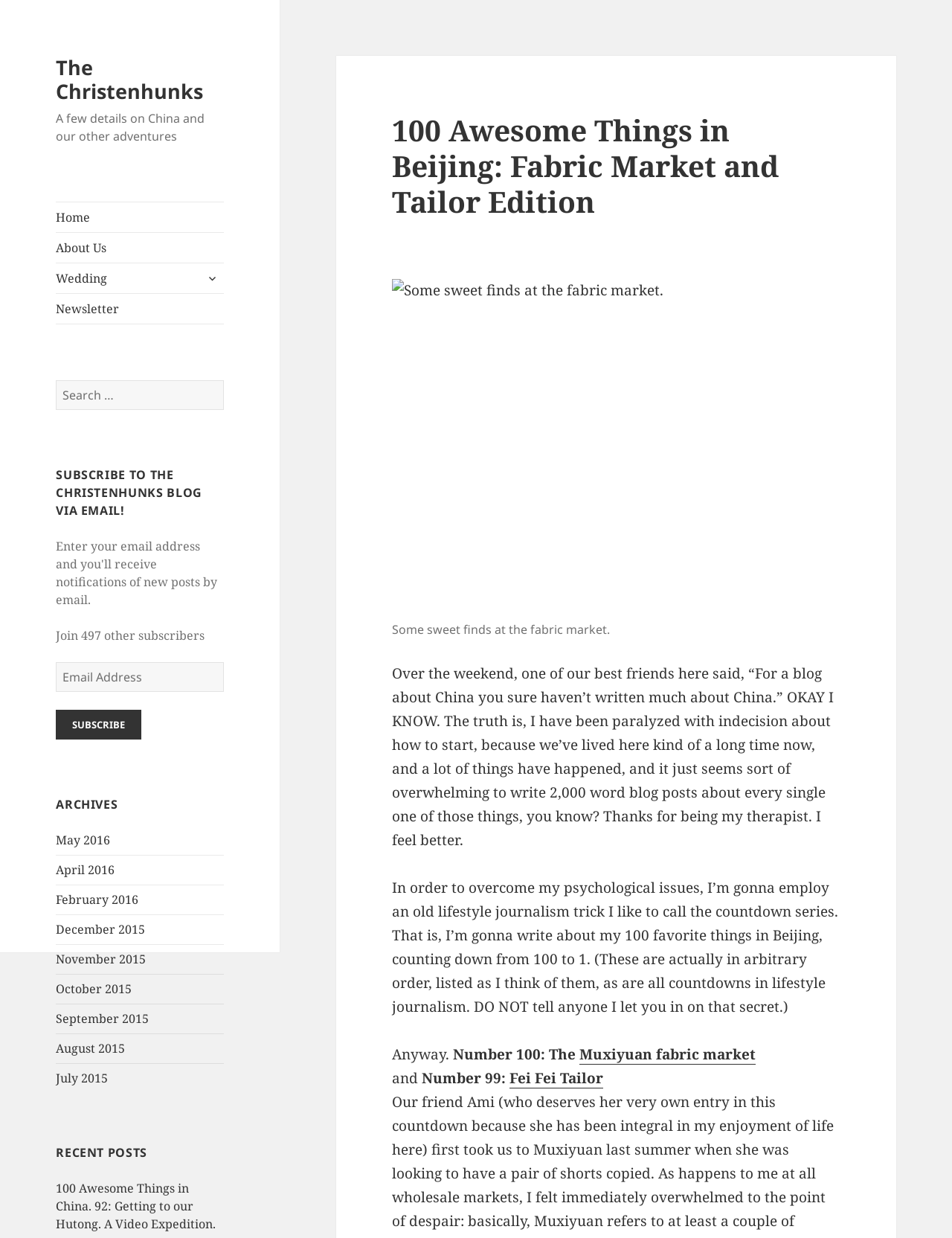Respond to the question below with a concise word or phrase:
What is the name of the blog?

The Christenhunks